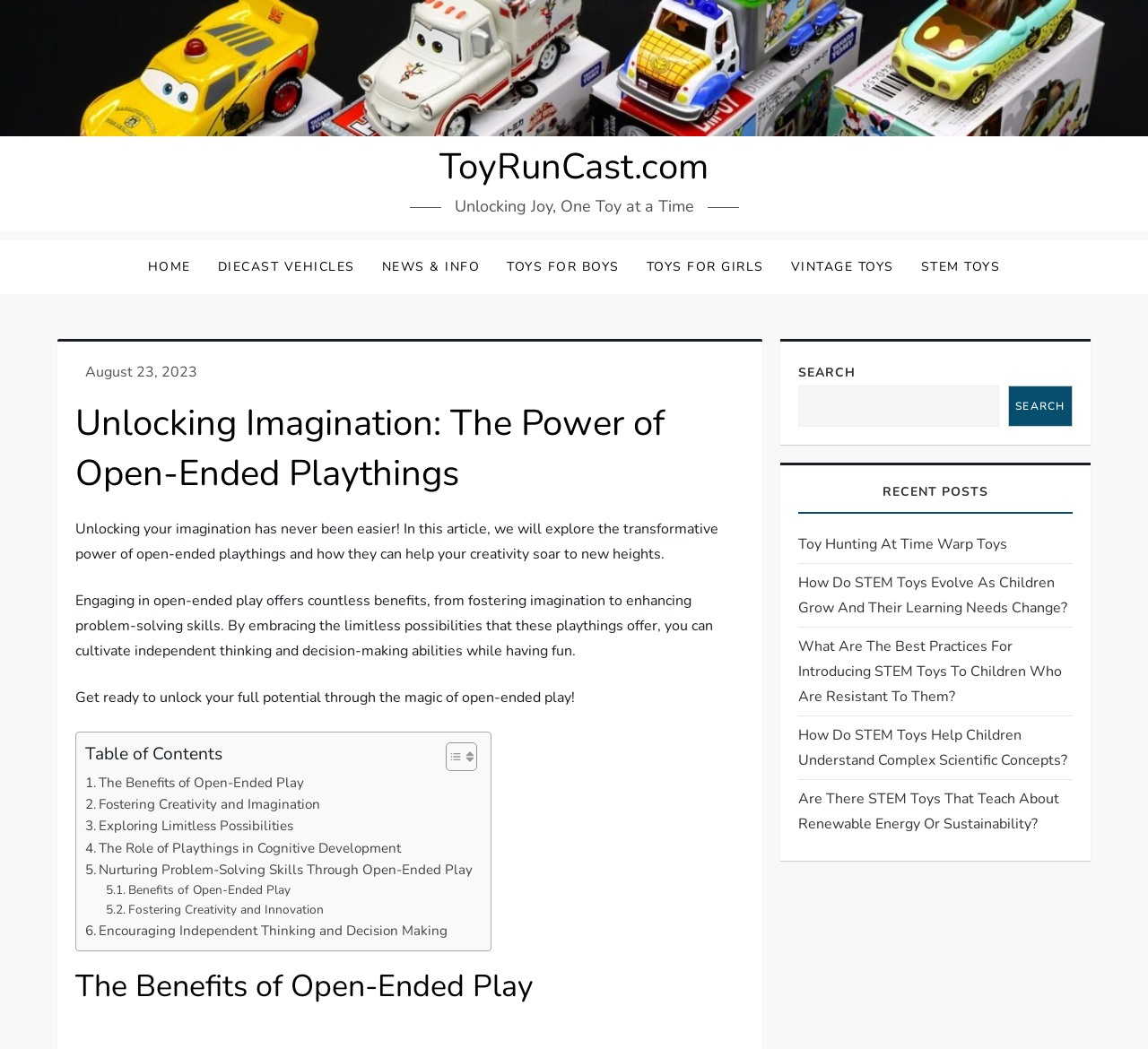Identify and extract the main heading from the webpage.

Unlocking Imagination: The Power of Open-Ended Playthings